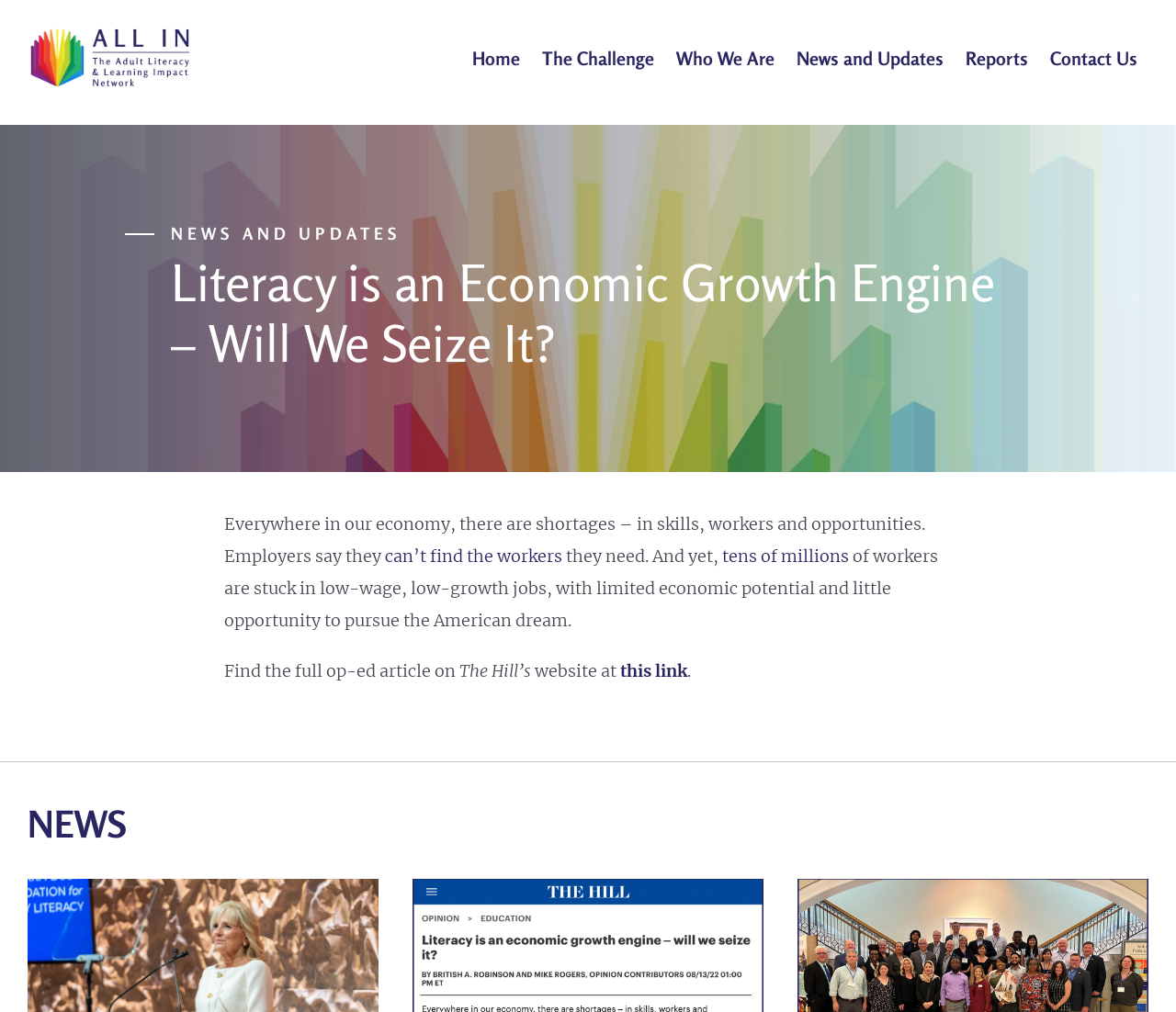Please study the image and answer the question comprehensively:
What is the current section of the webpage?

I determined the current section of the webpage by looking at the link 'News and Updates' in the navigation menu and the static text 'NEWS AND UPDATES' above the article title, indicating that the current section is NEWS AND UPDATES.